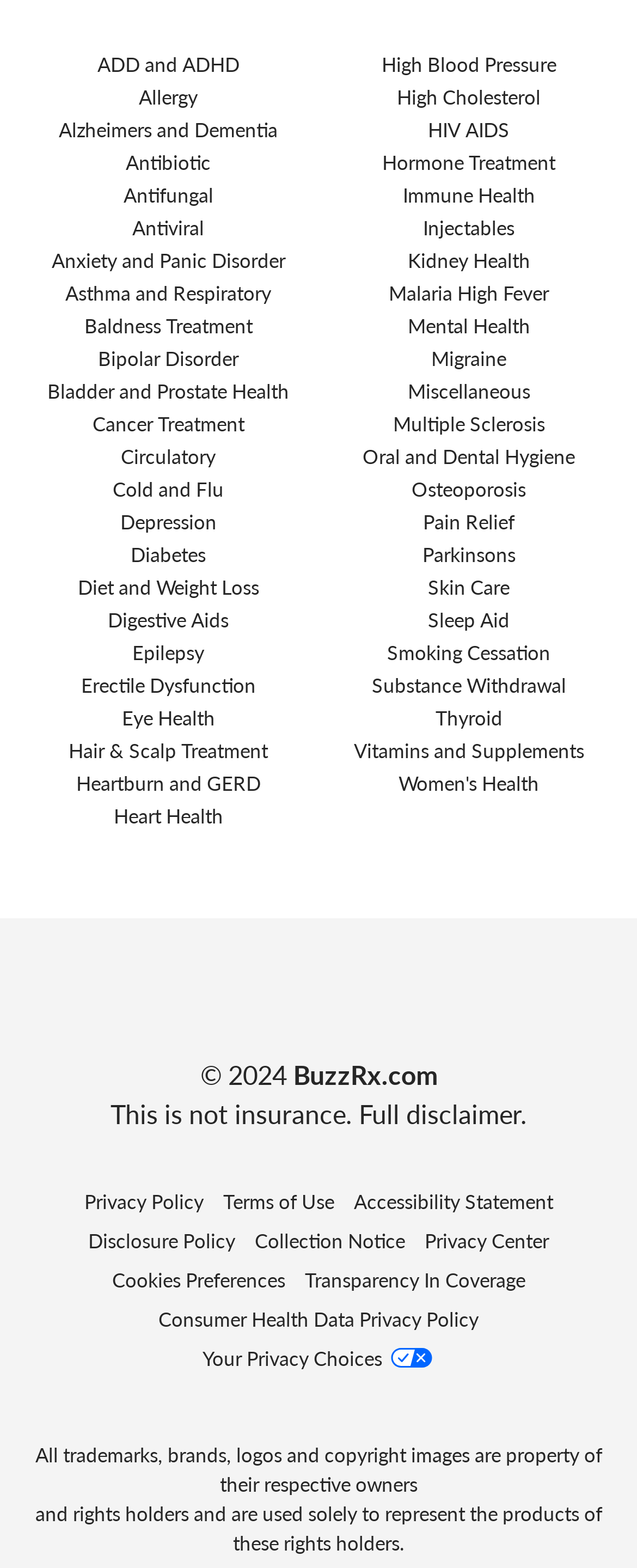What is the copyright year?
Based on the visual content, answer with a single word or a brief phrase.

2024